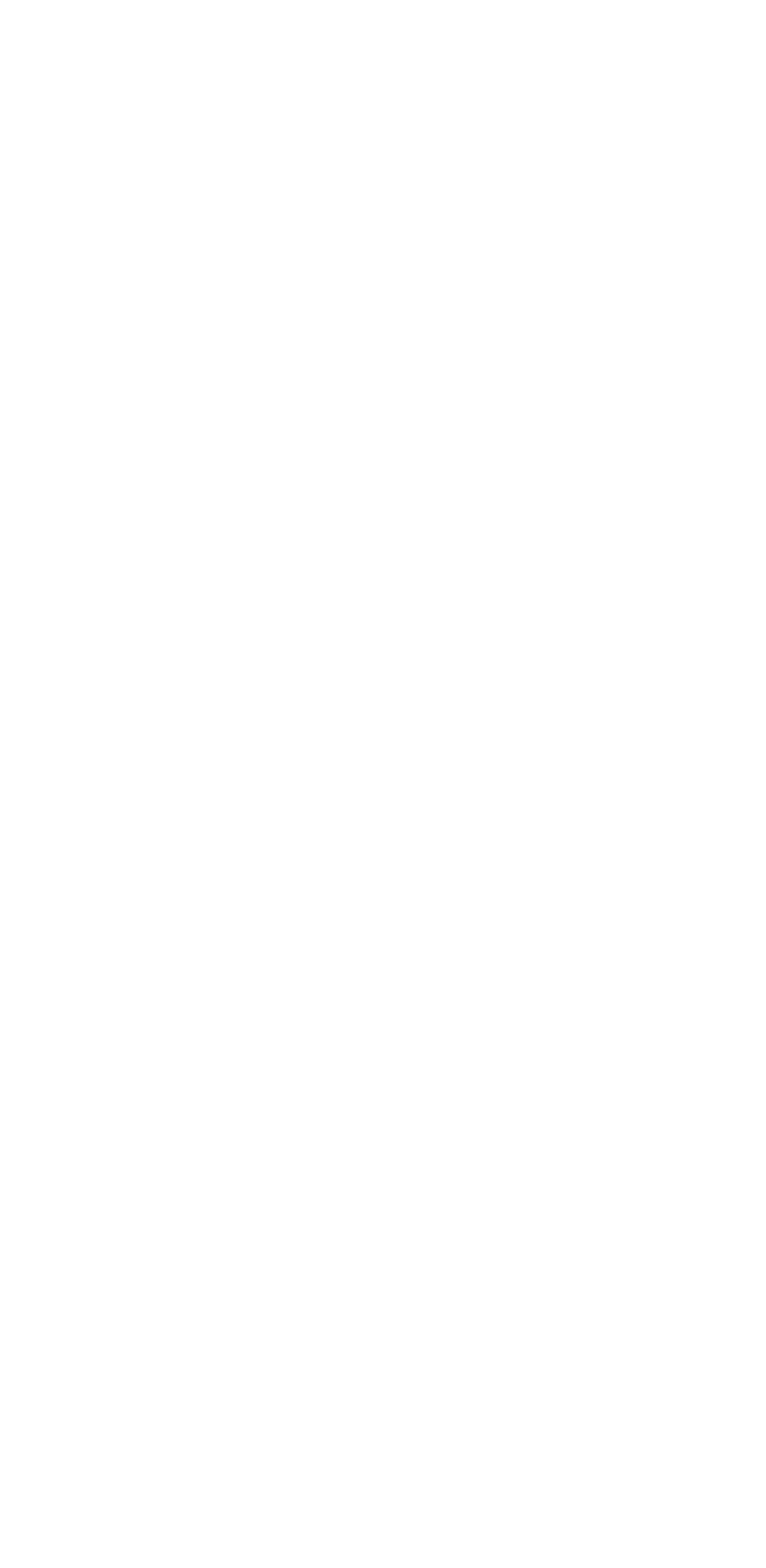Respond to the question below with a single word or phrase: How many hidden links are there in the '赠礼灵感' section?

6